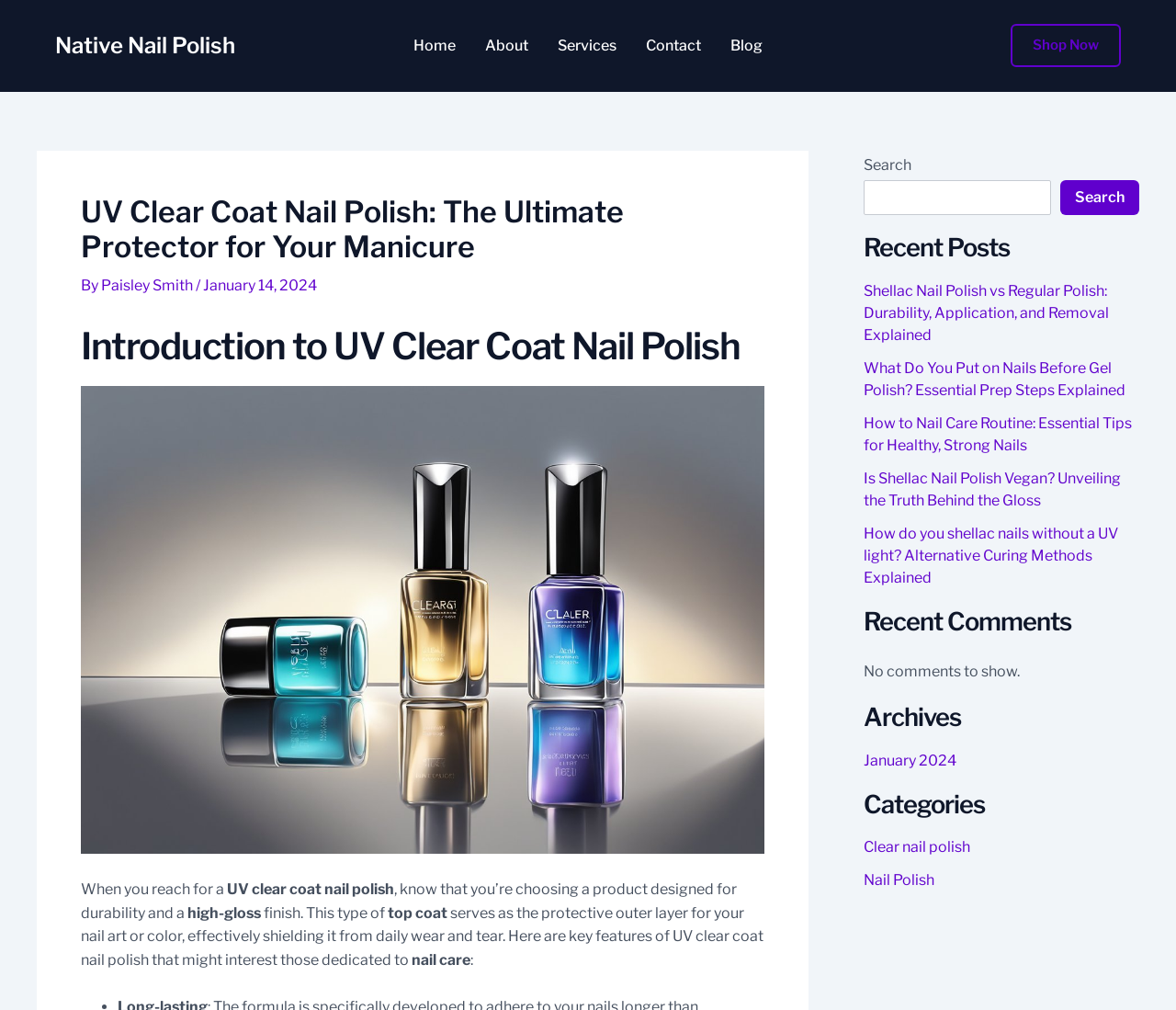Please determine the bounding box coordinates of the section I need to click to accomplish this instruction: "View the 'Archives'".

[0.734, 0.696, 0.969, 0.725]